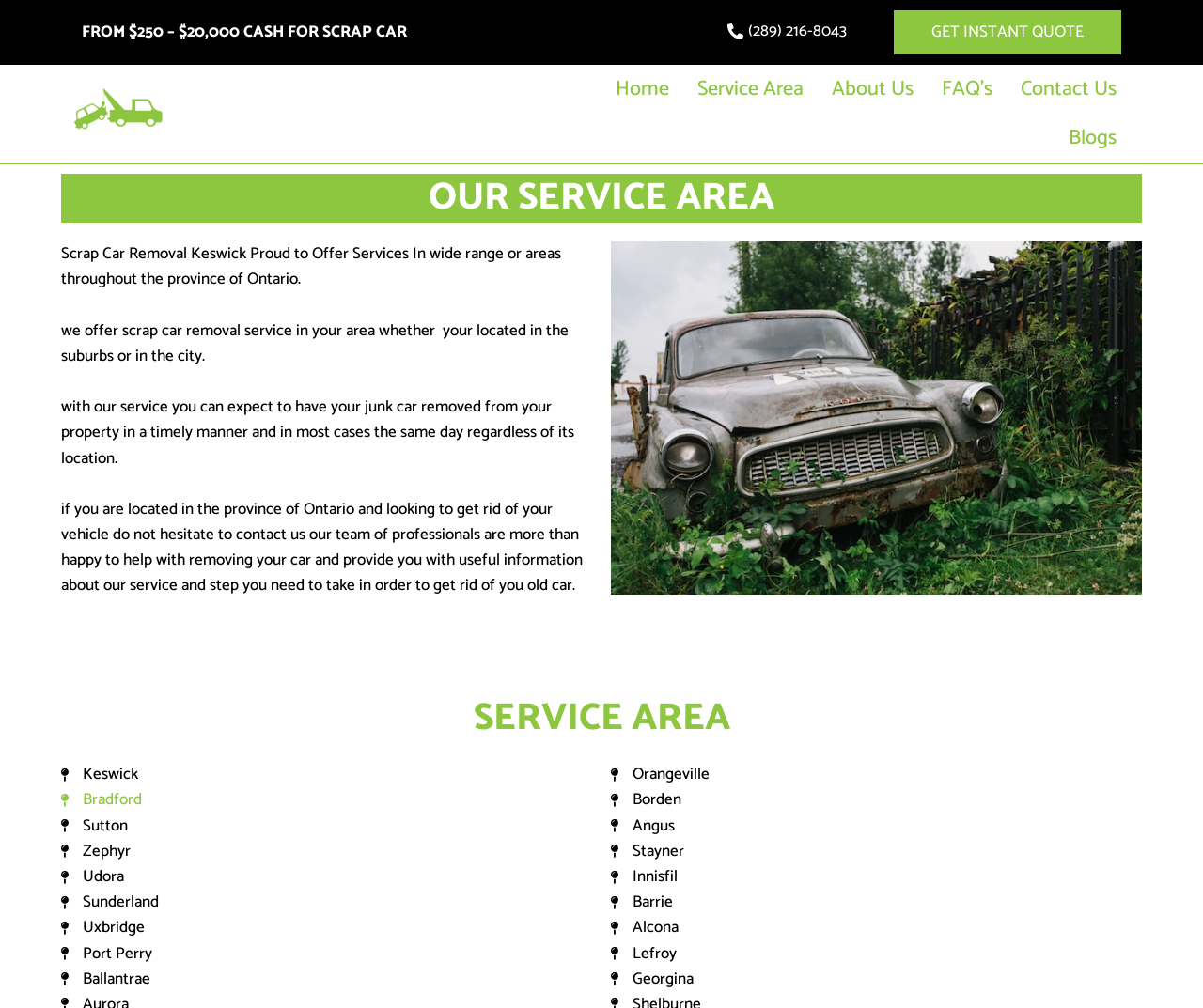Locate the UI element described as follows: "GET INSTANT QUOTE". Return the bounding box coordinates as four float numbers between 0 and 1 in the order [left, top, right, bottom].

[0.743, 0.01, 0.932, 0.054]